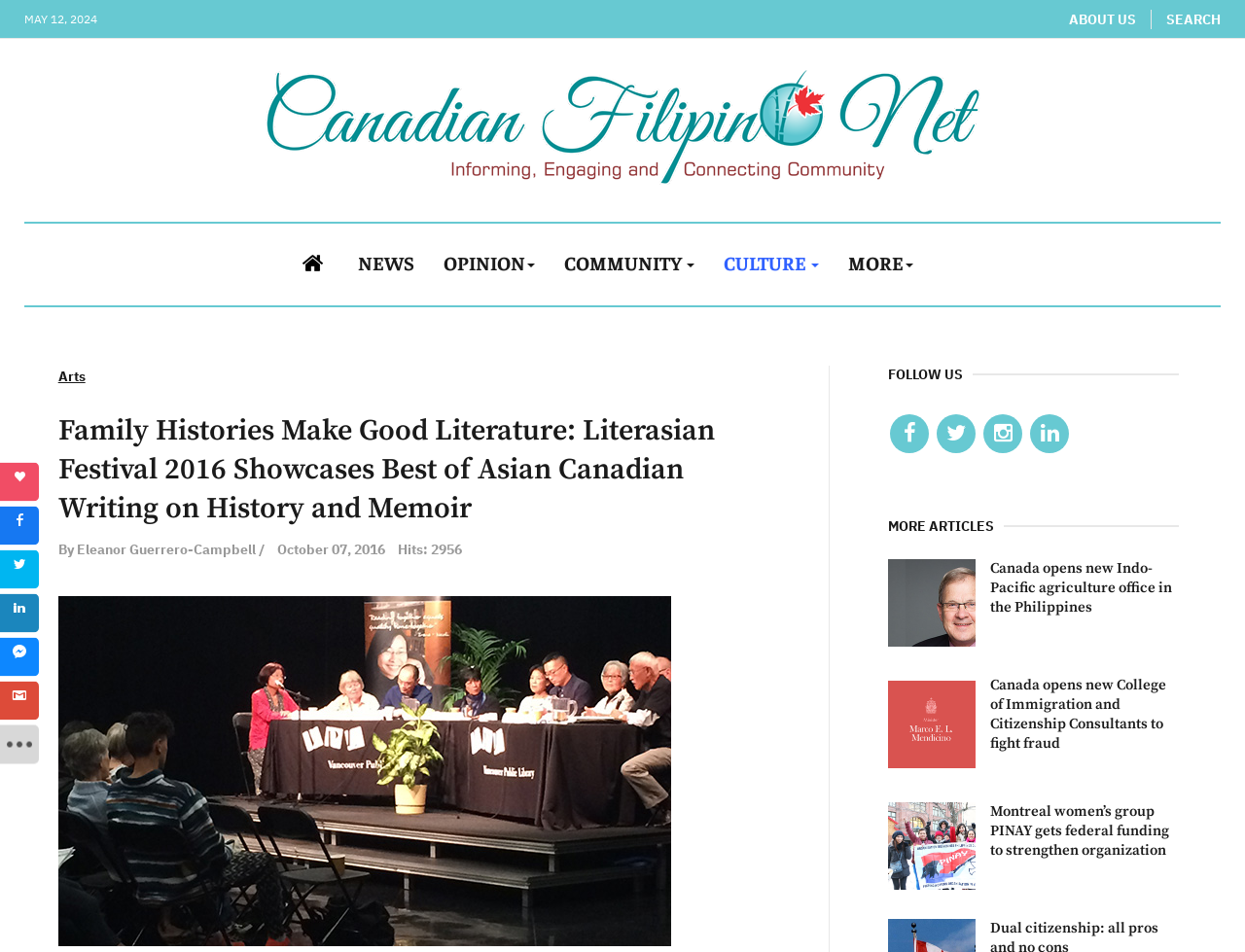Identify the bounding box for the element characterized by the following description: "Tweet".

[0.0, 0.578, 0.031, 0.618]